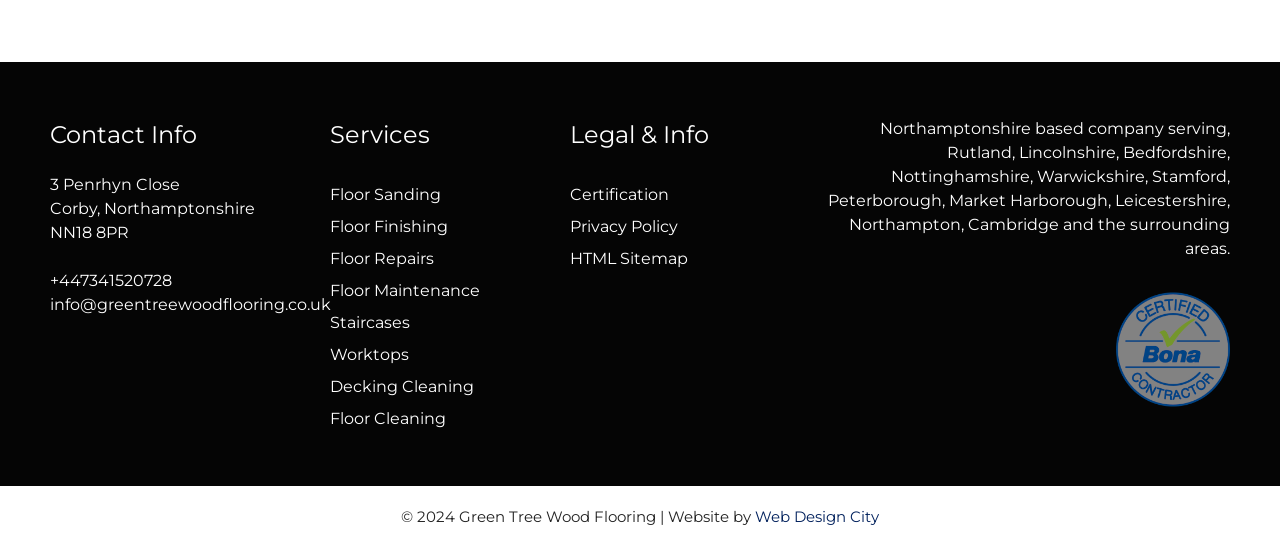Mark the bounding box of the element that matches the following description: "HTML Sitemap".

[0.445, 0.454, 0.538, 0.489]